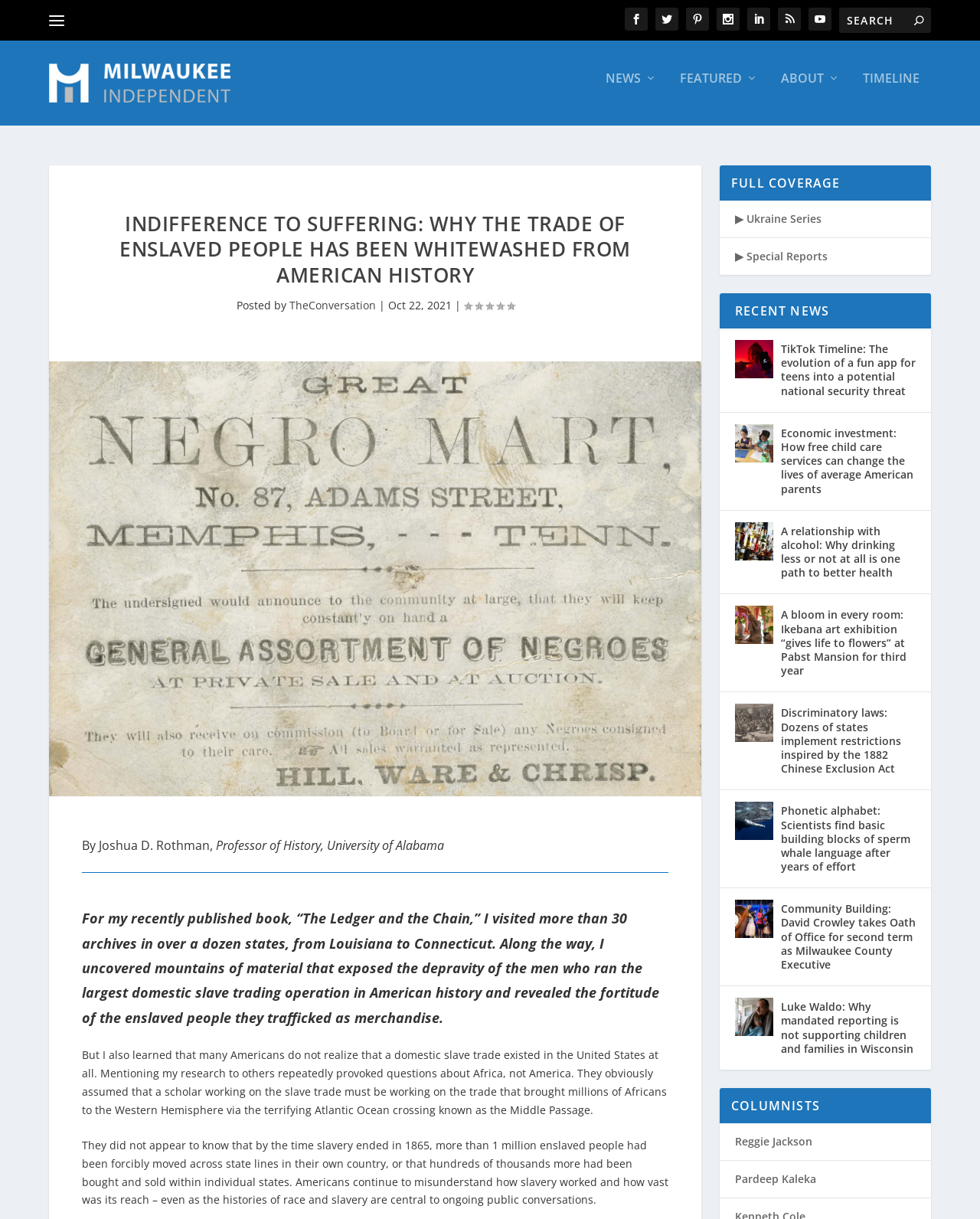What is the category of the article 'TikTok Timeline: The evolution of a fun app for teens into a potential national security threat'?
We need a detailed and meticulous answer to the question.

I found the answer by looking at the section where the article is listed, which is under the heading 'FULL COVERAGE' and has a subheading 'Special Reports'.